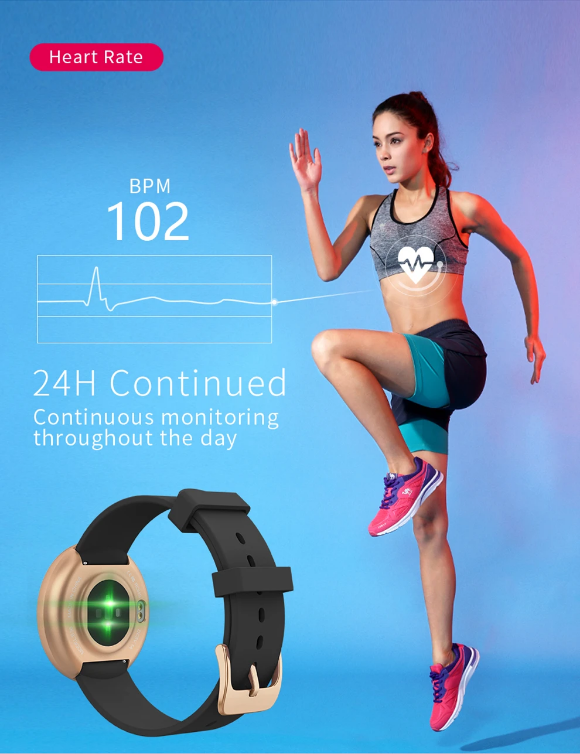Offer an in-depth description of the image shown.

The image showcases an active young woman engaged in a dynamic workout move, illustrating her commitment to fitness. She has her right hand raised, demonstrating athleticism and confidence, while her left arm is bent, reflecting motion. Attached to her wrist is a sleek smartwatch, highlighting its modern design and technological features. 

In the background, a vibrant blue hue enhances the energetic atmosphere, reinforcing the theme of health and vitality. Overlaid on the image is a heart rate monitor display, indicating a BPM (beats per minute) reading of 102, suggesting she is in a vigorous workout session. The text emphasizes that the watch offers continuous heart rate monitoring throughout the day, with a clear note saying "24H Continued." 

This visual captures the intersection of technology and fitness, appealing to health-conscious consumers looking for ways to track their physical performance effectively.